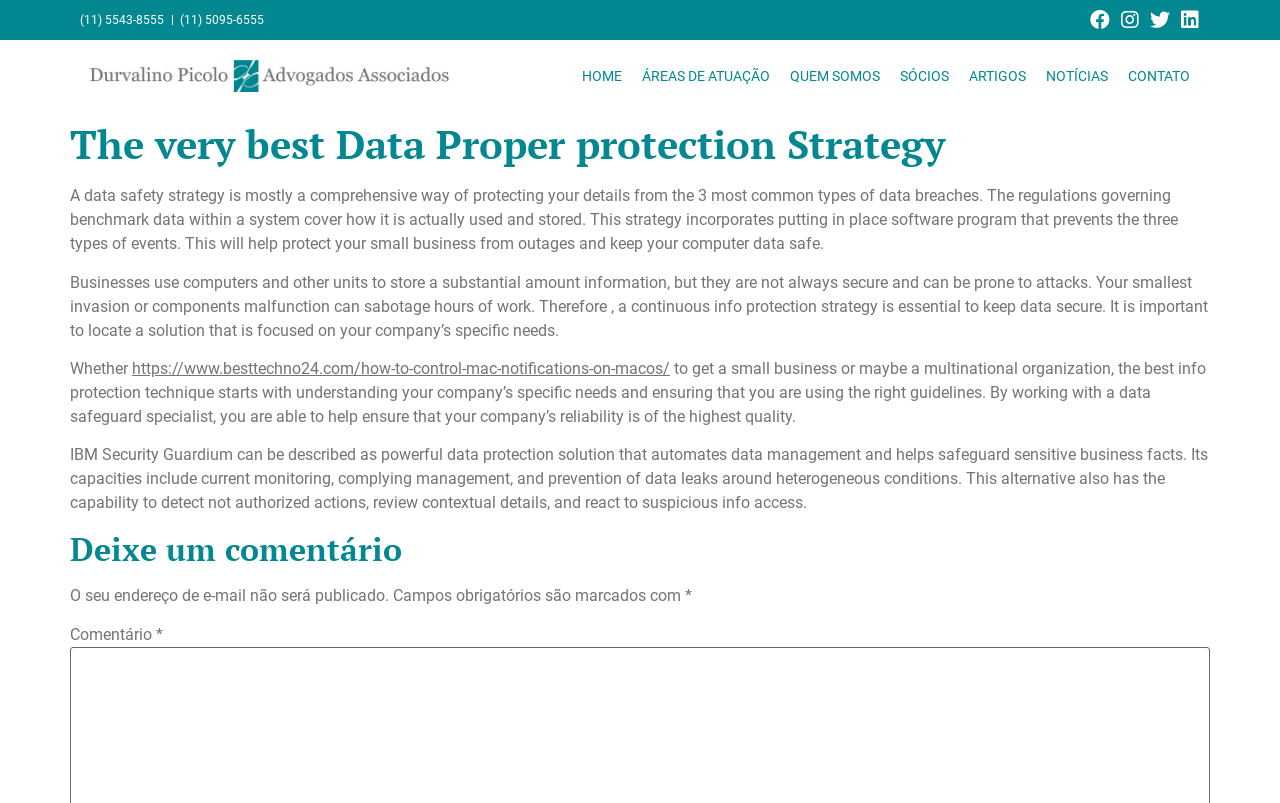Summarize the webpage in an elaborate manner.

The webpage appears to be a blog or article page focused on data protection strategy. At the top, there are two phone numbers, (11) 5543-8555 and (11) 5095-6555, followed by social media links to Facebook, Instagram, Twitter, and Linkedin. 

Below these, there is a horizontal navigation menu with links to HOME, ÁREAS DE ATUAÇÃO, QUEM SOMOS, SÓCIOS, ARTIGOS, NOTÍCIAS, and CONTATO.

The main content of the page is divided into several sections. The first section has a heading "The very best Data Proper protection Strategy" and a brief introduction to data safety strategies, explaining how they protect against data breaches and outages.

The next section discusses the importance of data protection for businesses, highlighting the risks of data loss due to attacks or system malfunctions. It emphasizes the need for a continuous data protection strategy tailored to a company's specific needs.

The following section appears to be a link to an external article about controlling Mac notifications on macOS. 

The subsequent sections provide more information on data protection strategies, including the importance of understanding a company's specific needs and using the right guidelines. It also mentions IBM Security Guardium as a powerful data protection solution that automates data management and safeguards sensitive business facts.

At the bottom of the page, there is a section for leaving a comment, with a heading "Deixe um comentário" and fields for entering a comment, email address, and other information. There is also a note stating that the email address will not be published, and indicating which fields are required.